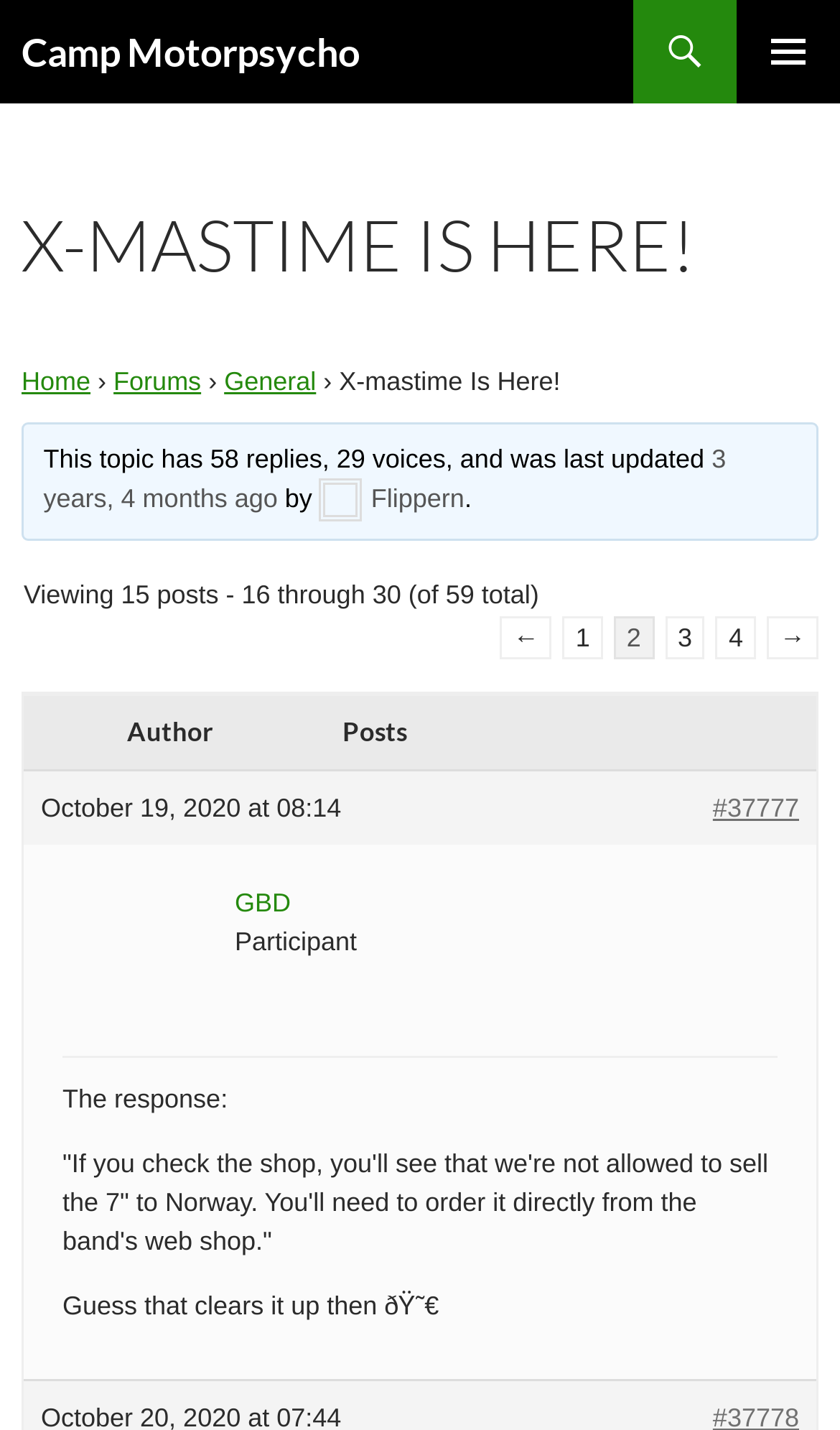Please find and report the bounding box coordinates of the element to click in order to perform the following action: "Check the post from Flippern". The coordinates should be expressed as four float numbers between 0 and 1, in the format [left, top, right, bottom].

[0.38, 0.337, 0.553, 0.359]